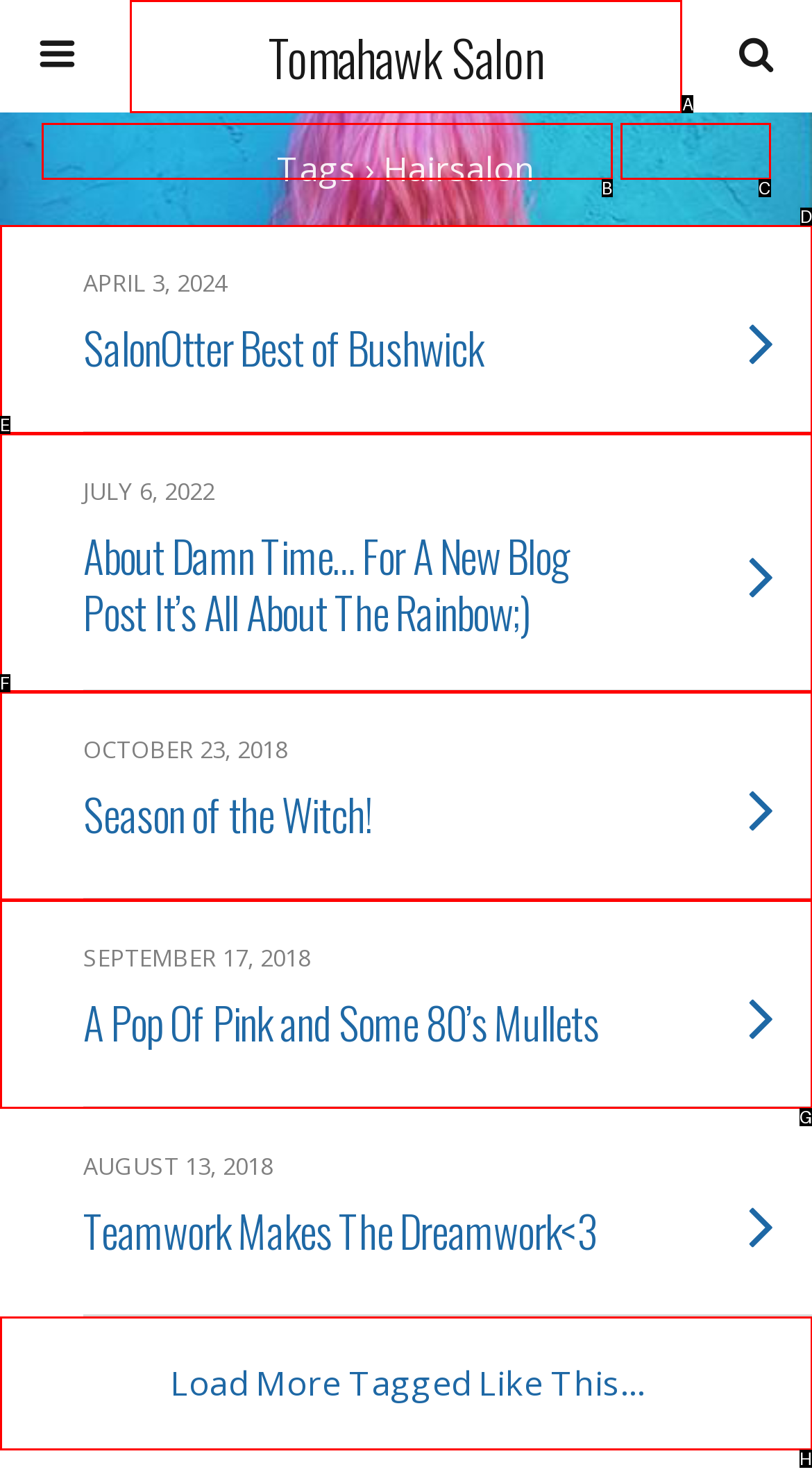Identify the correct choice to execute this task: load more tagged posts
Respond with the letter corresponding to the right option from the available choices.

H